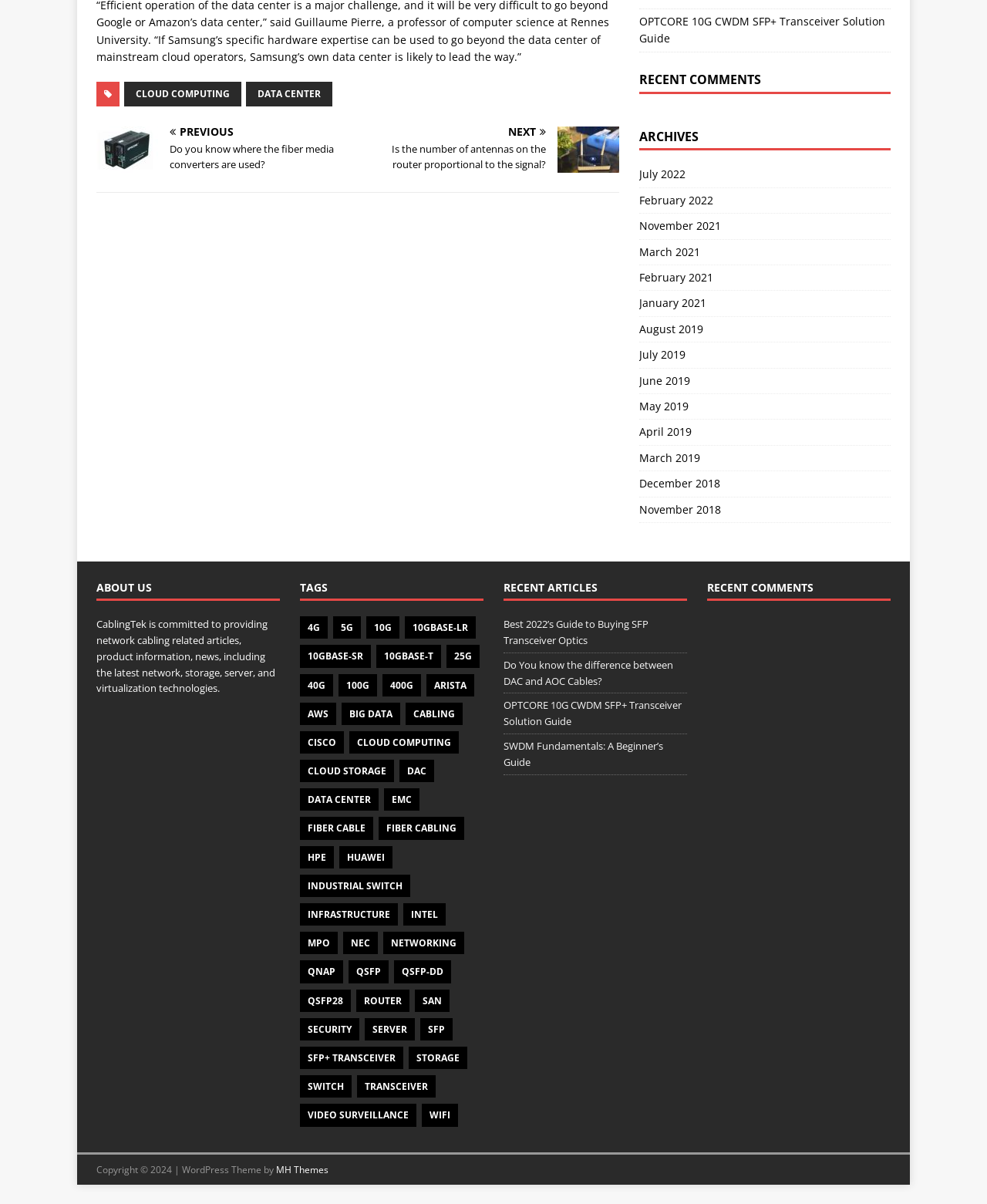What is the name of the company?
Using the picture, provide a one-word or short phrase answer.

CablingTek